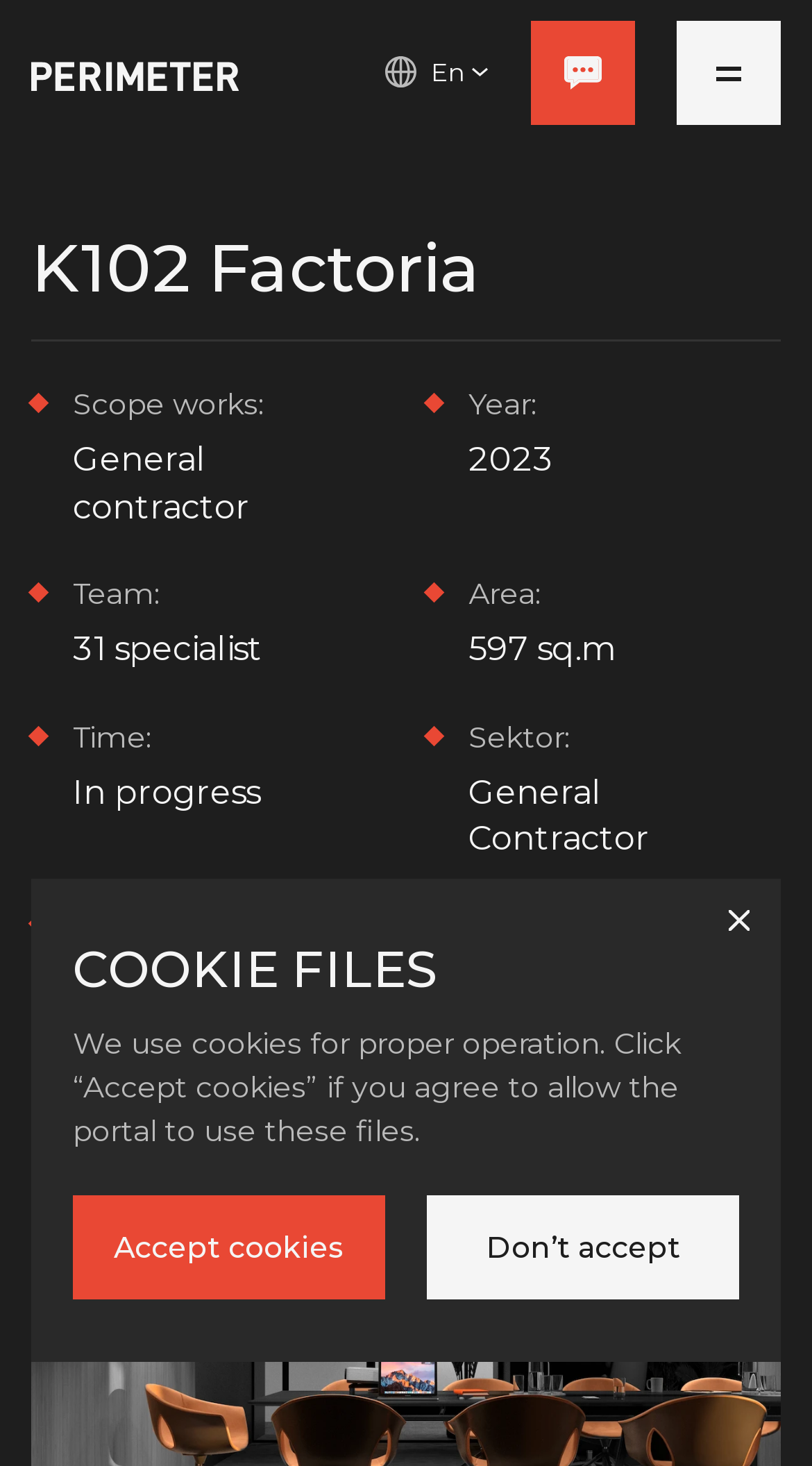Find the bounding box coordinates corresponding to the UI element with the description: "parent_node: COOKIE FILES". The coordinates should be formatted as [left, top, right, bottom], with values as floats between 0 and 1.

[0.897, 0.621, 0.923, 0.636]